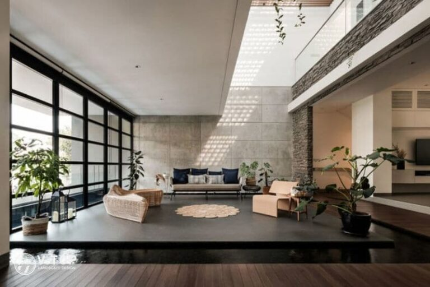Please answer the following query using a single word or phrase: 
What is the purpose of the lush green plants in the room?

To bring a lively touch of nature